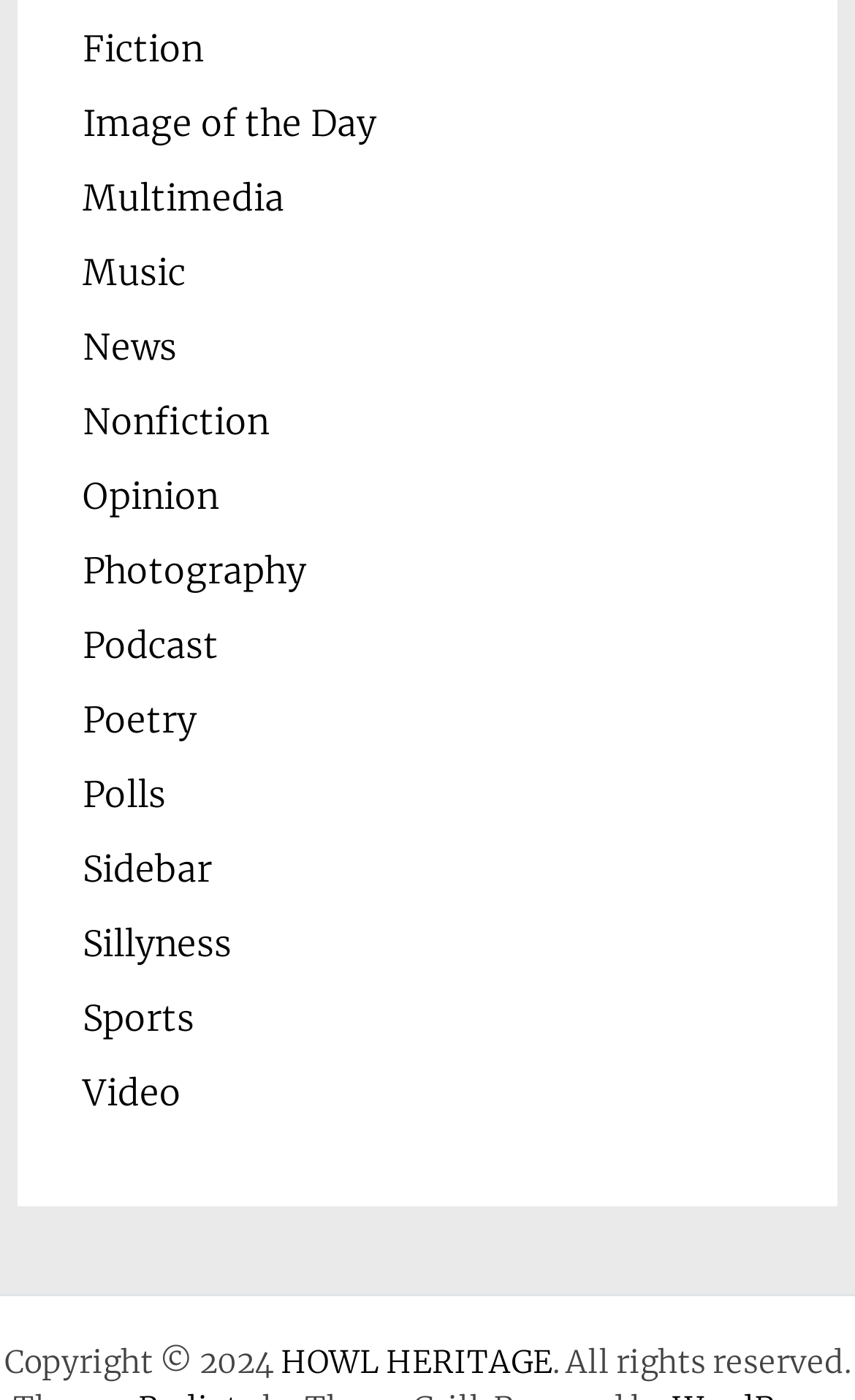Determine the bounding box coordinates of the element that should be clicked to execute the following command: "Go to News".

[0.097, 0.231, 0.207, 0.263]